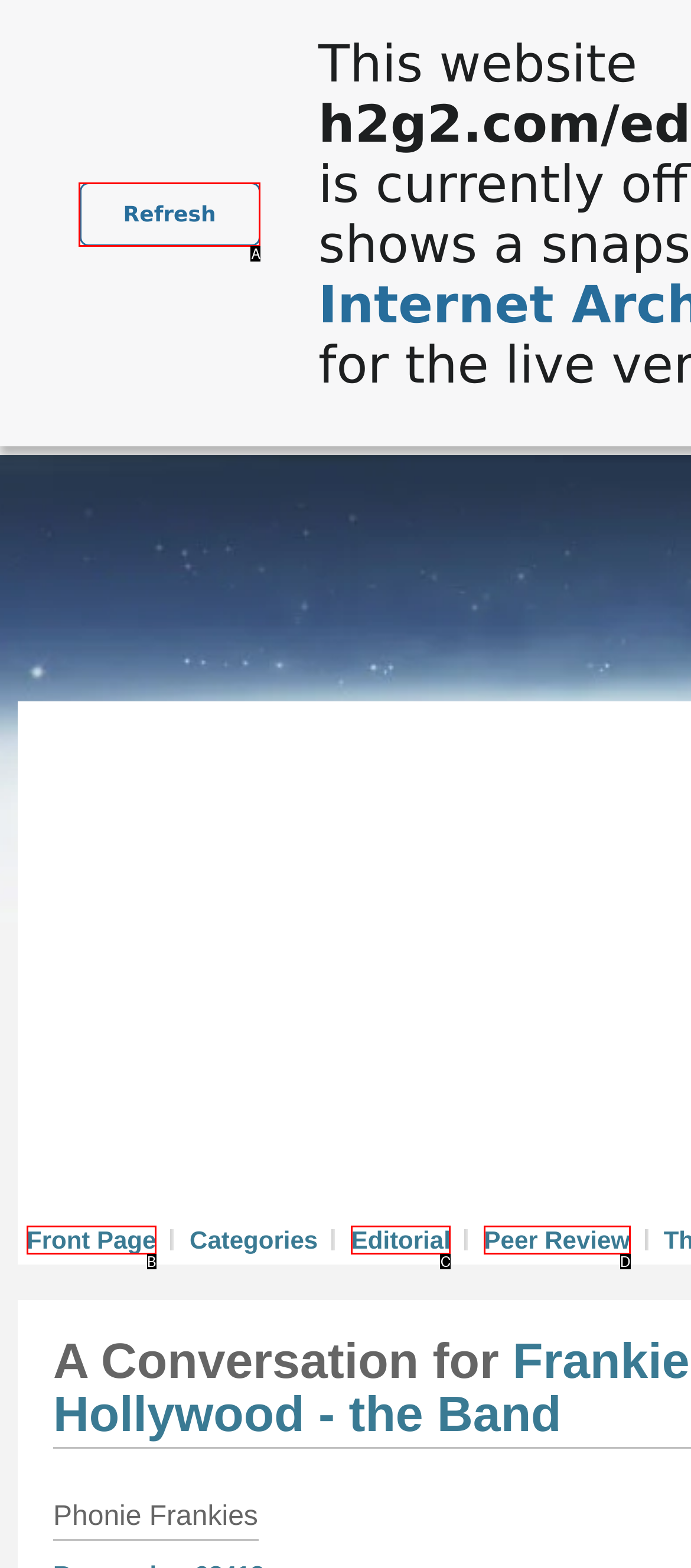Tell me the letter of the HTML element that best matches the description: Front Page from the provided options.

B